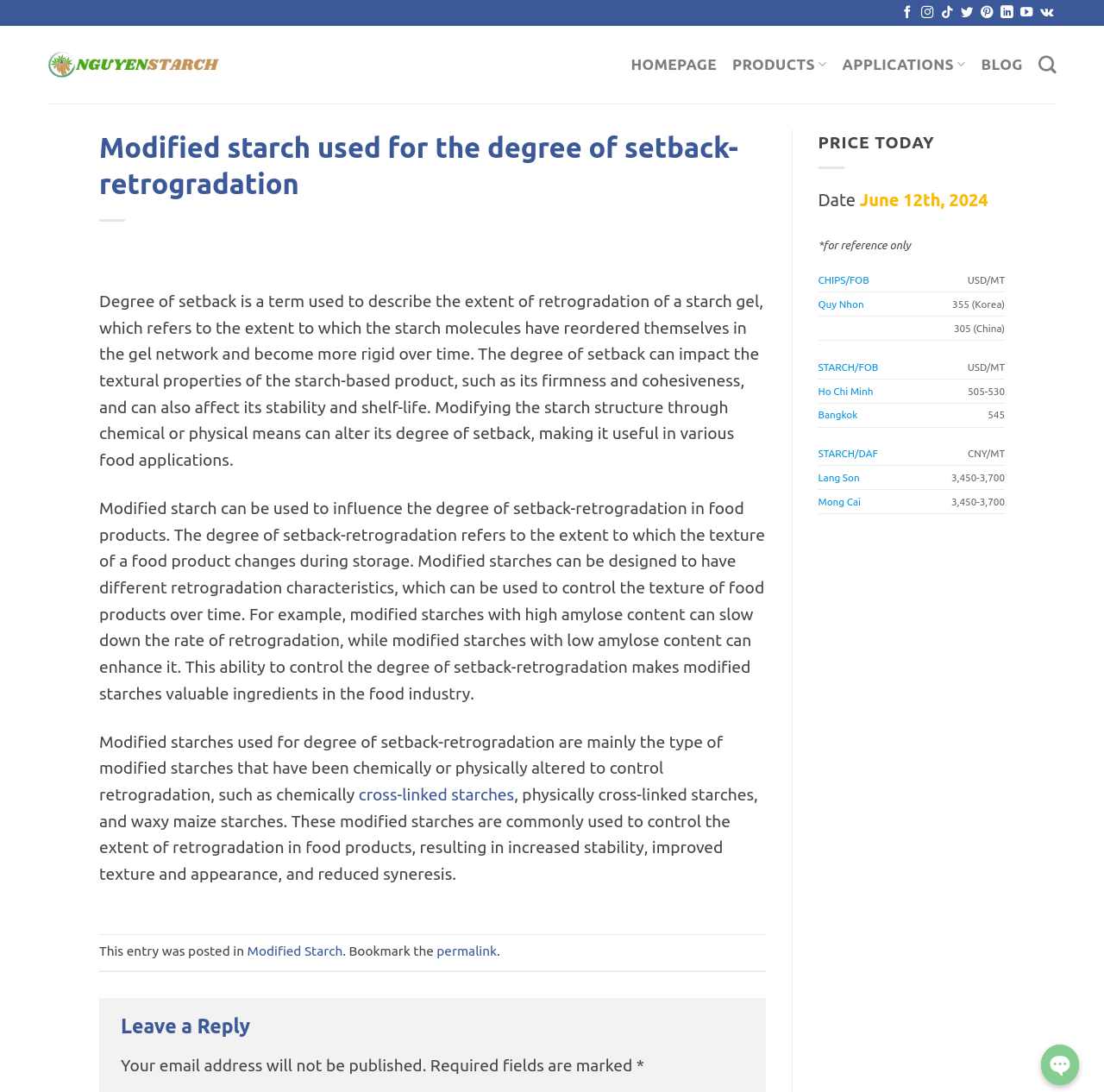Locate the bounding box coordinates of the clickable region necessary to complete the following instruction: "Read applications". Provide the coordinates in the format of four float numbers between 0 and 1, i.e., [left, top, right, bottom].

[0.763, 0.051, 0.864, 0.066]